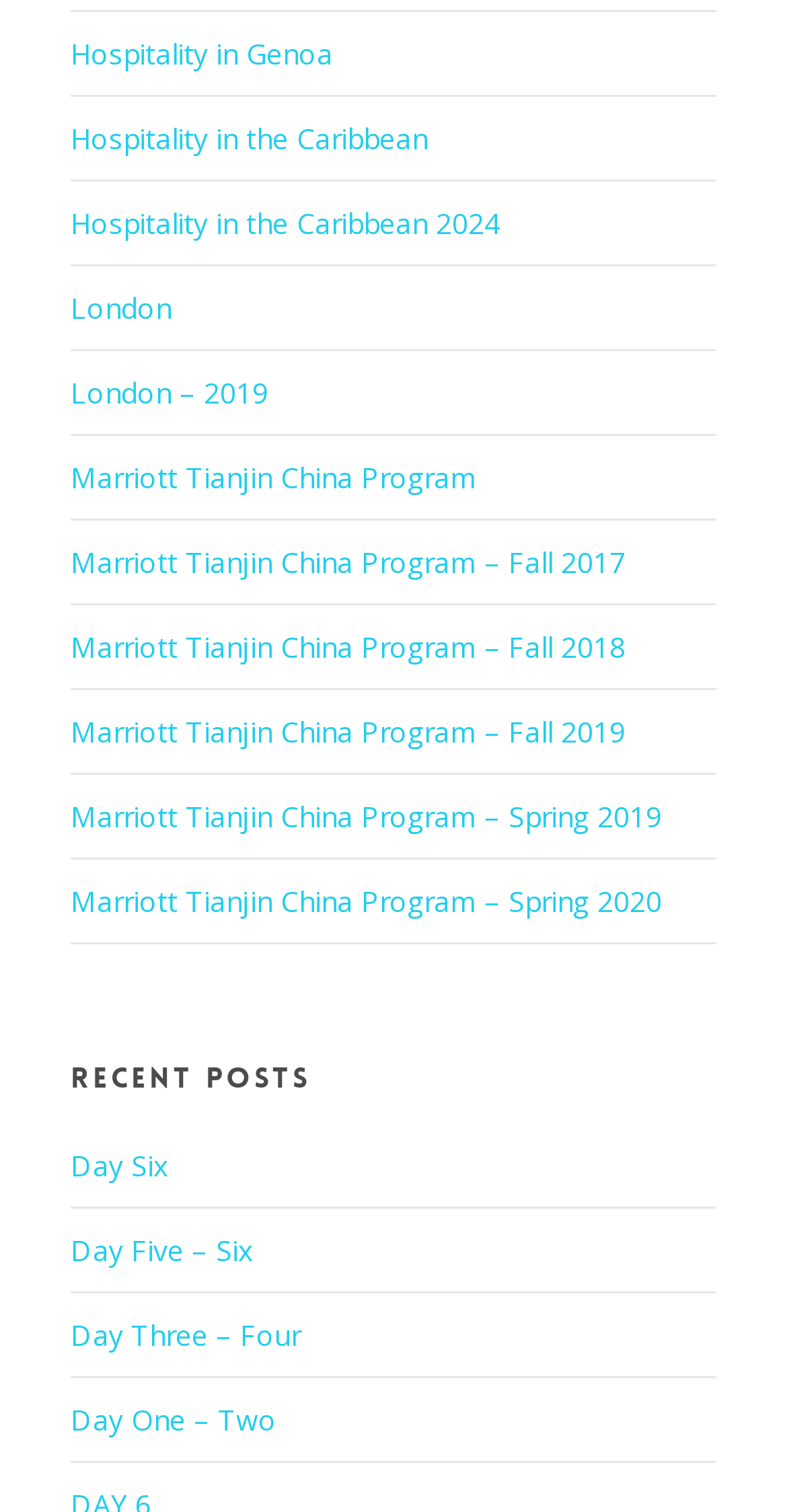Can you pinpoint the bounding box coordinates for the clickable element required for this instruction: "View Hospitality in Genoa"? The coordinates should be four float numbers between 0 and 1, i.e., [left, top, right, bottom].

[0.09, 0.008, 0.91, 0.064]